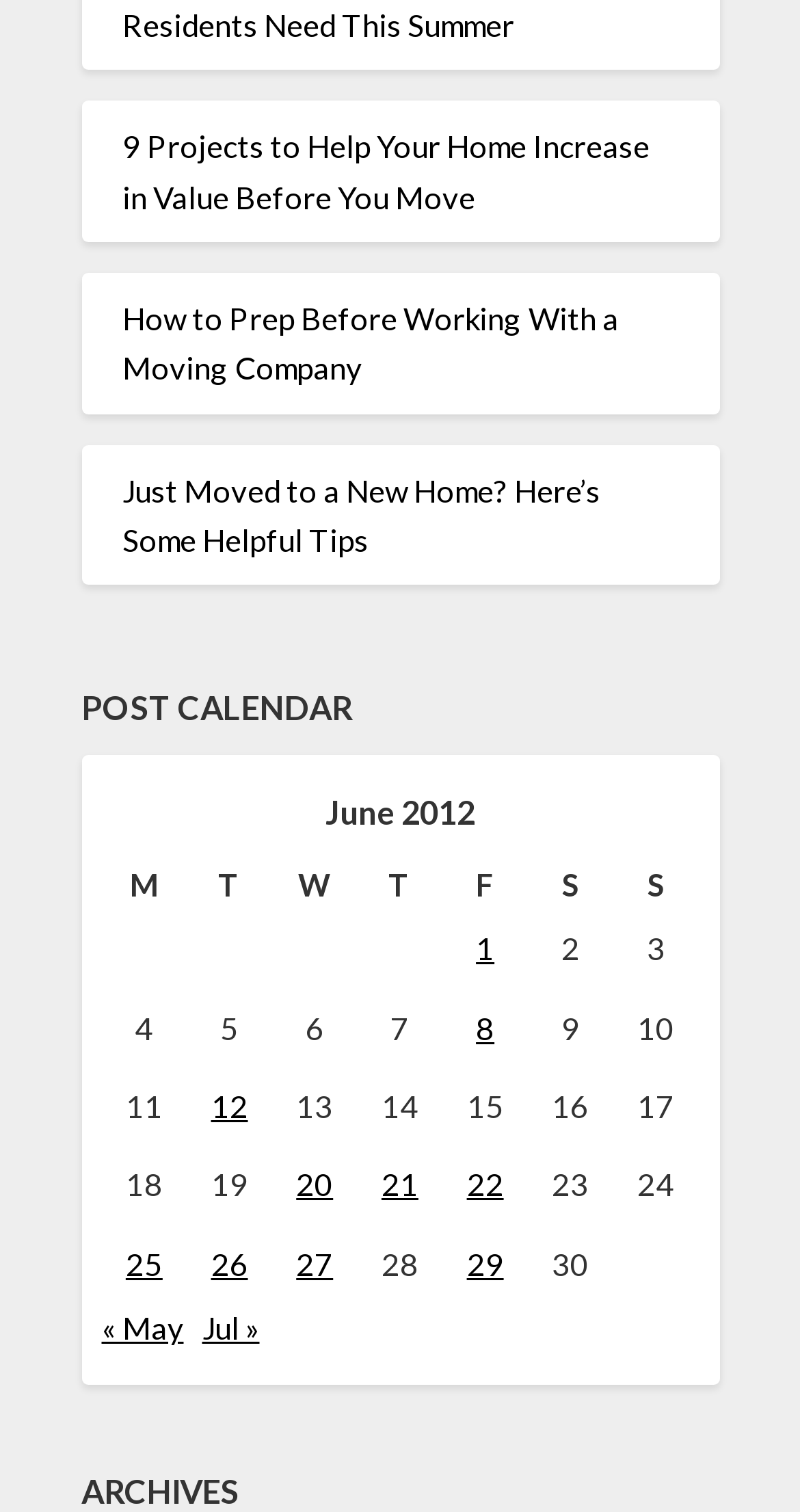Identify the bounding box coordinates for the UI element mentioned here: "Jul »". Provide the coordinates as four float values between 0 and 1, i.e., [left, top, right, bottom].

[0.253, 0.866, 0.324, 0.89]